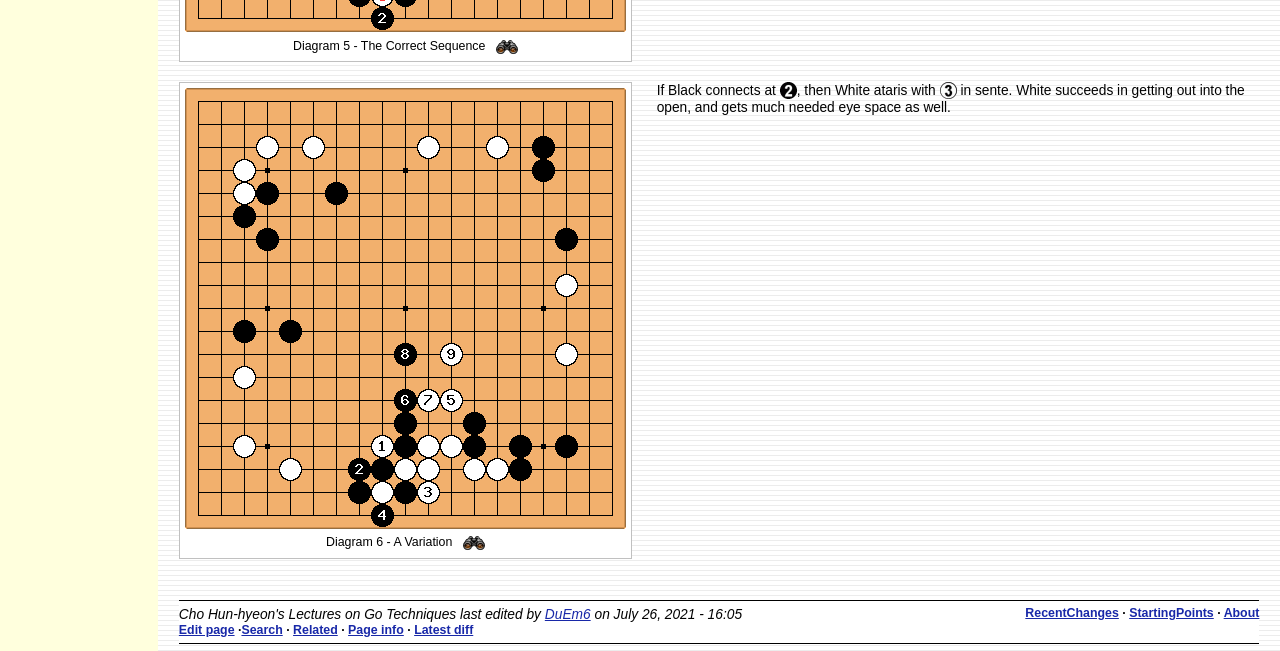Ascertain the bounding box coordinates for the UI element detailed here: "DuEm6". The coordinates should be provided as [left, top, right, bottom] with each value being a float between 0 and 1.

[0.426, 0.932, 0.461, 0.955]